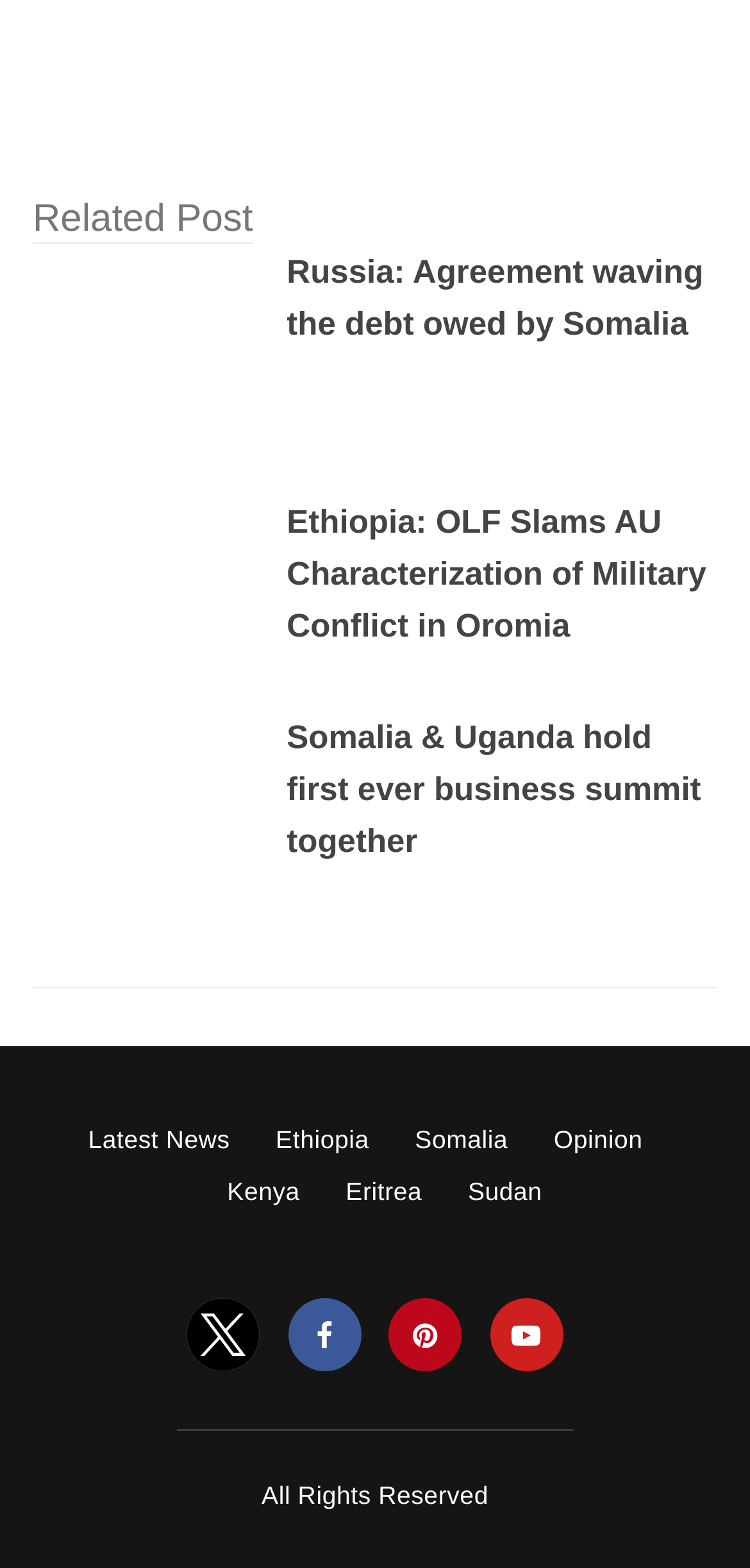Reply to the question with a single word or phrase:
What is the copyright statement at the bottom of the webpage?

All Rights Reserved